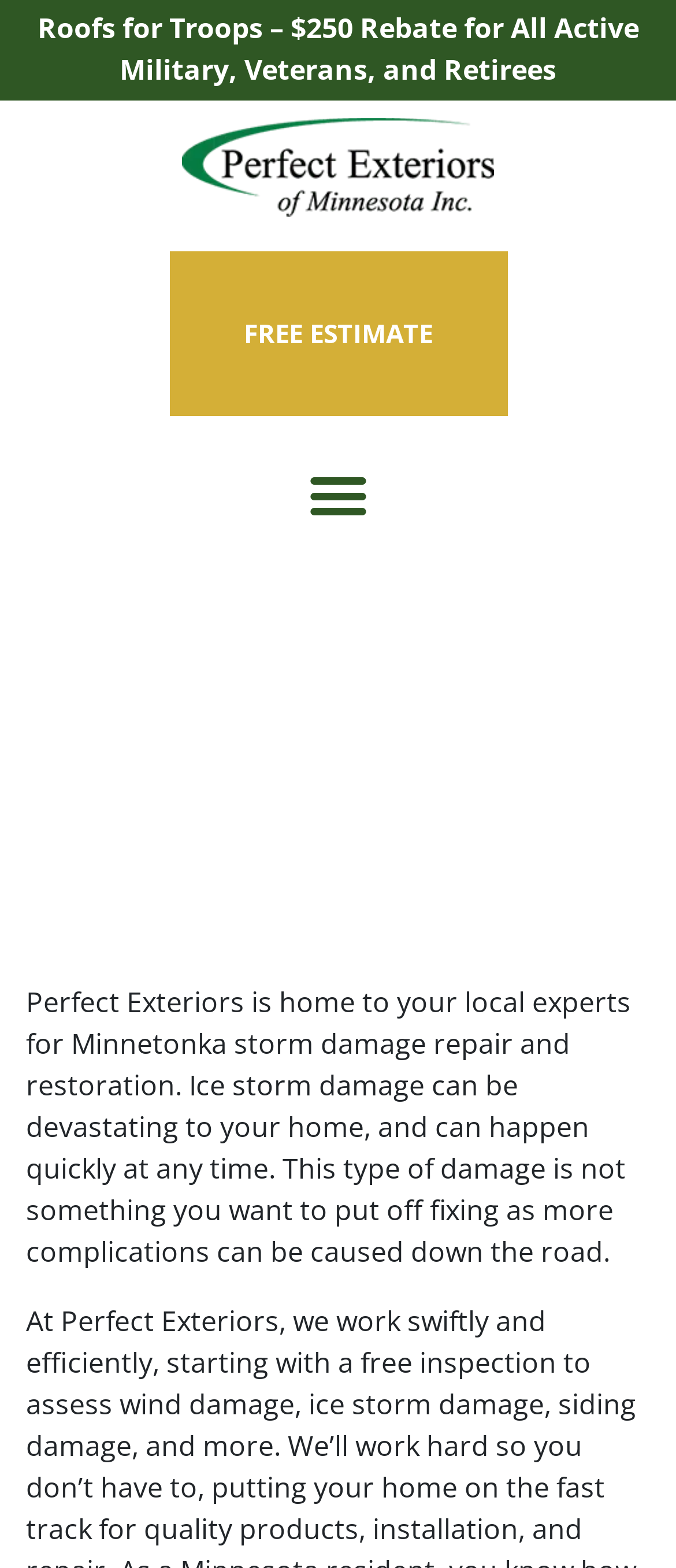Provide a brief response using a word or short phrase to this question:
What is the rebate amount for military personnel?

$250